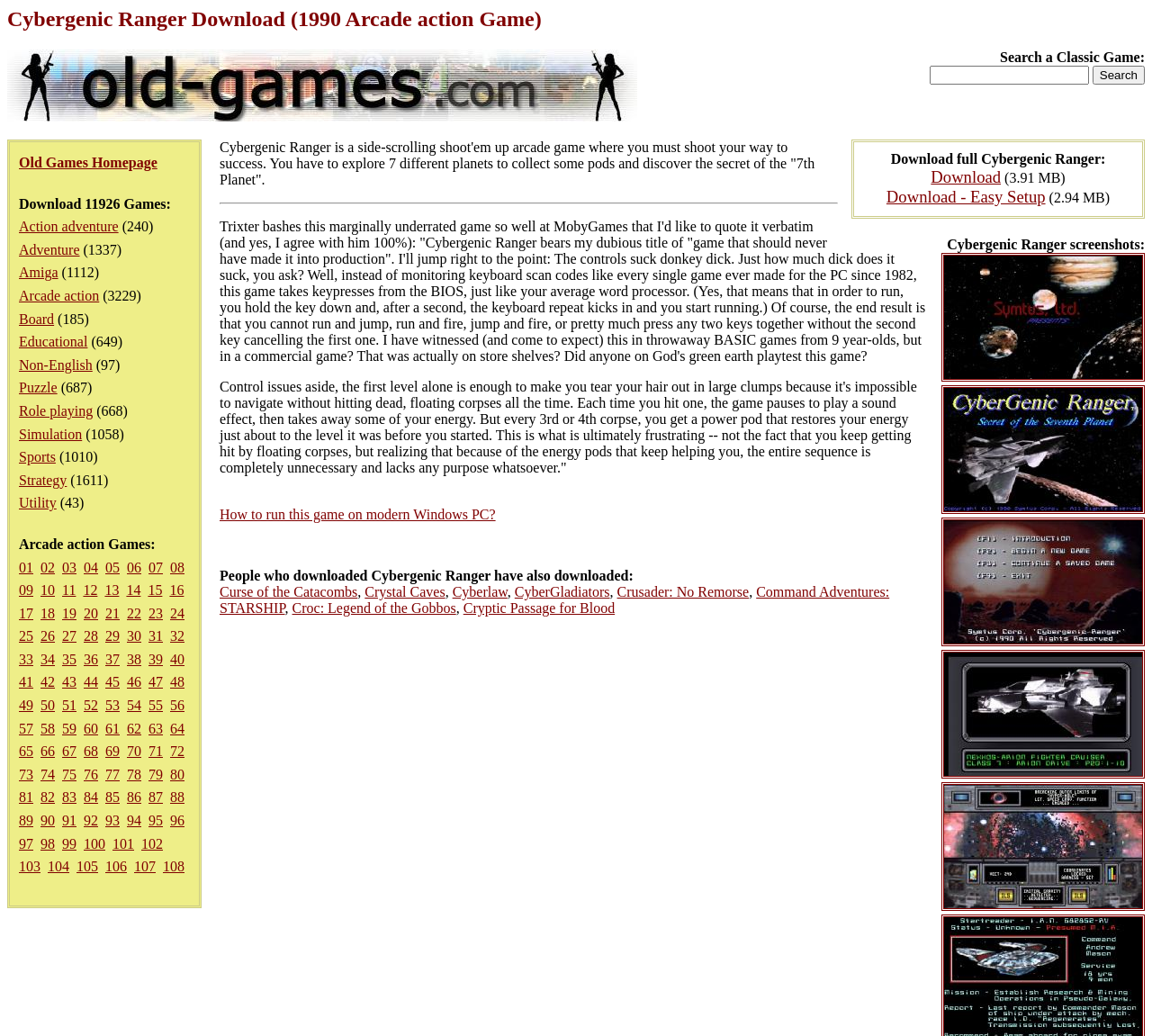Using the webpage screenshot, locate the HTML element that fits the following description and provide its bounding box: "Strategy".

[0.016, 0.456, 0.058, 0.471]